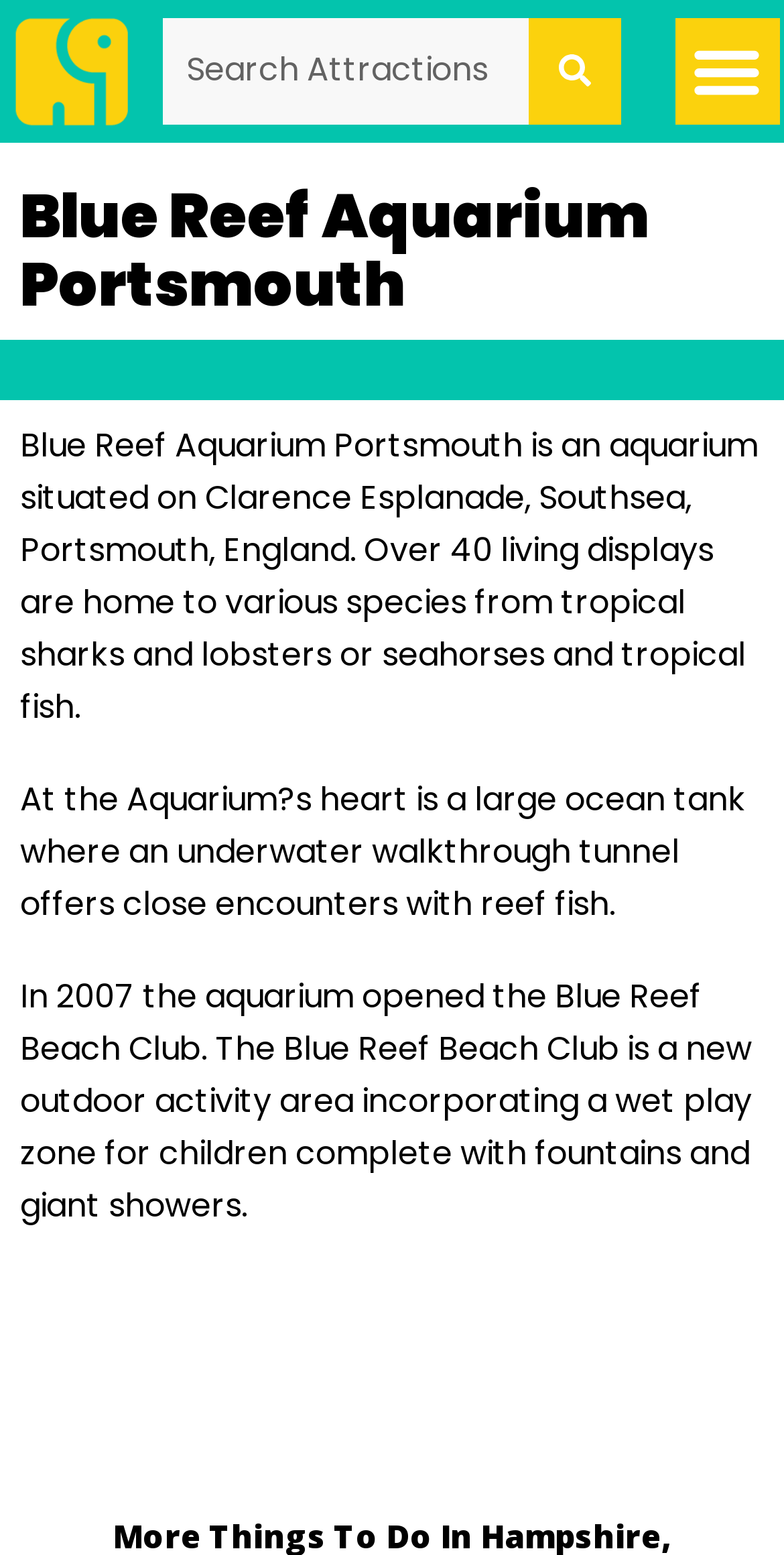Deliver a detailed narrative of the webpage's visual and textual elements.

The webpage is about Blue Reef Aquarium Portsmouth, an aquarium situated in Southsea, Portsmouth, England. At the top left of the page, there is a link. Next to it, on the top center, is a search bar with a search button on its right side, accompanied by a small image. On the top right, there is a menu toggle button.

Below the top section, the main content begins with a large heading that reads "Blue Reef Aquarium Portsmouth". Underneath the heading, there is a paragraph of text that provides an overview of the aquarium, mentioning its location and the variety of species on display. 

Further down, there is another paragraph that describes the aquarium's main attraction, a large ocean tank with an underwater walkthrough tunnel where visitors can get up close to reef fish. 

Finally, at the bottom, there is a third paragraph that talks about the Blue Reef Beach Club, an outdoor activity area that features a wet play zone for children with fountains and giant showers, which was opened in 2007.